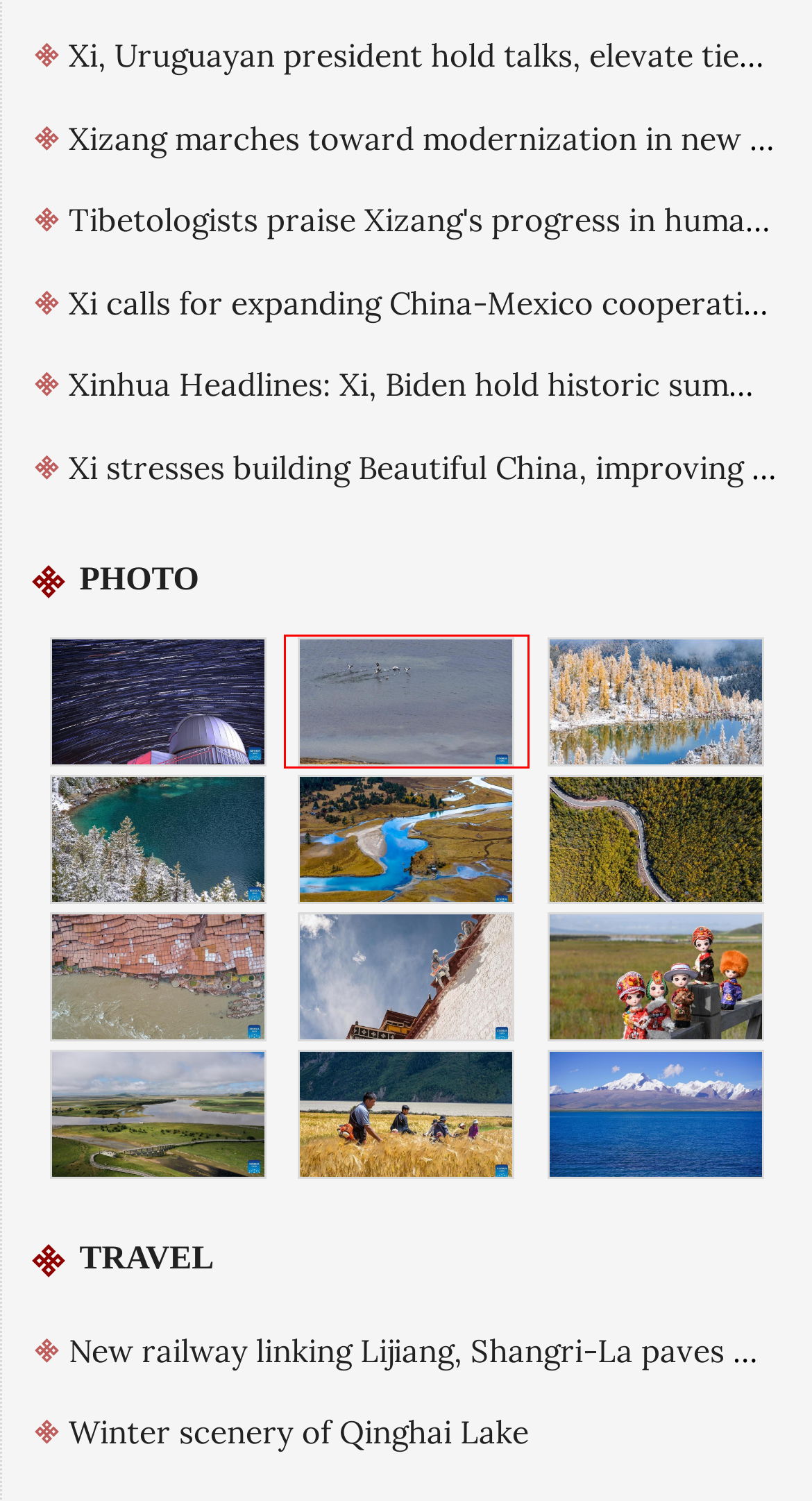Review the screenshot of a webpage containing a red bounding box around an element. Select the description that best matches the new webpage after clicking the highlighted element. The options are:
A. View of zigzag watercourse of Yellow River in Sichuan - China Tibetannnet
B. Scenery of Baiku Lake in Xigaze, Tibet - China Tibetannnet
C. Autumn scenery of Hongla Mountain in SW China's Tibet - China Tibetannnet
D. Winter scenery of Qinghai Lake - China Tibetannnet
E. Autumn scenery of Gongbo'Gyamda County in Nyingchi, SW China's Tibet - China Tibetannnet
F. Scenery of Ngari Prefecture in Tibet - China Tibetannnet
G. Autumn scenery in Dangling village, SW China's Sichuan - China Tibetannnet
H. Scenery of Banbar County of Qamdo in SW China's Tibet - China Tibetannnet

F